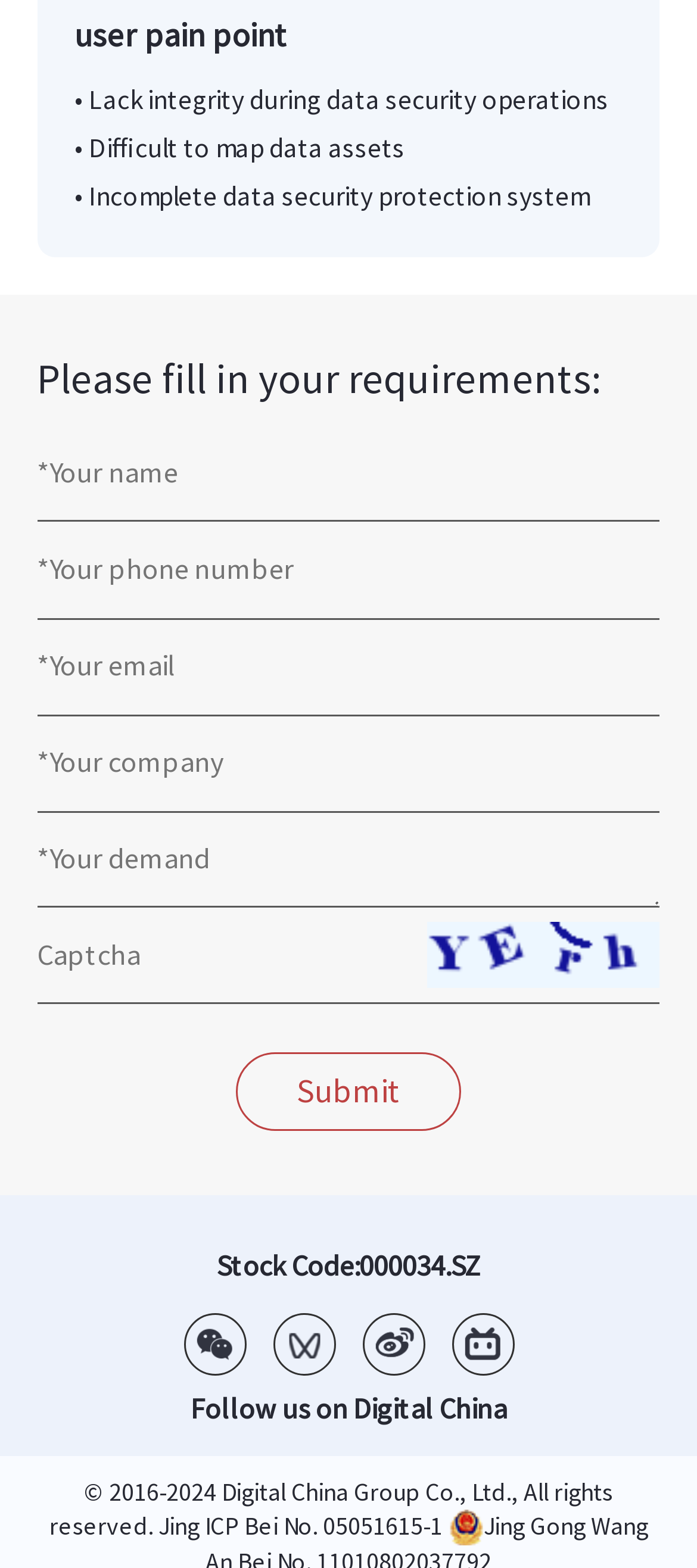Answer the question using only a single word or phrase: 
How many textboxes are there for user input?

6